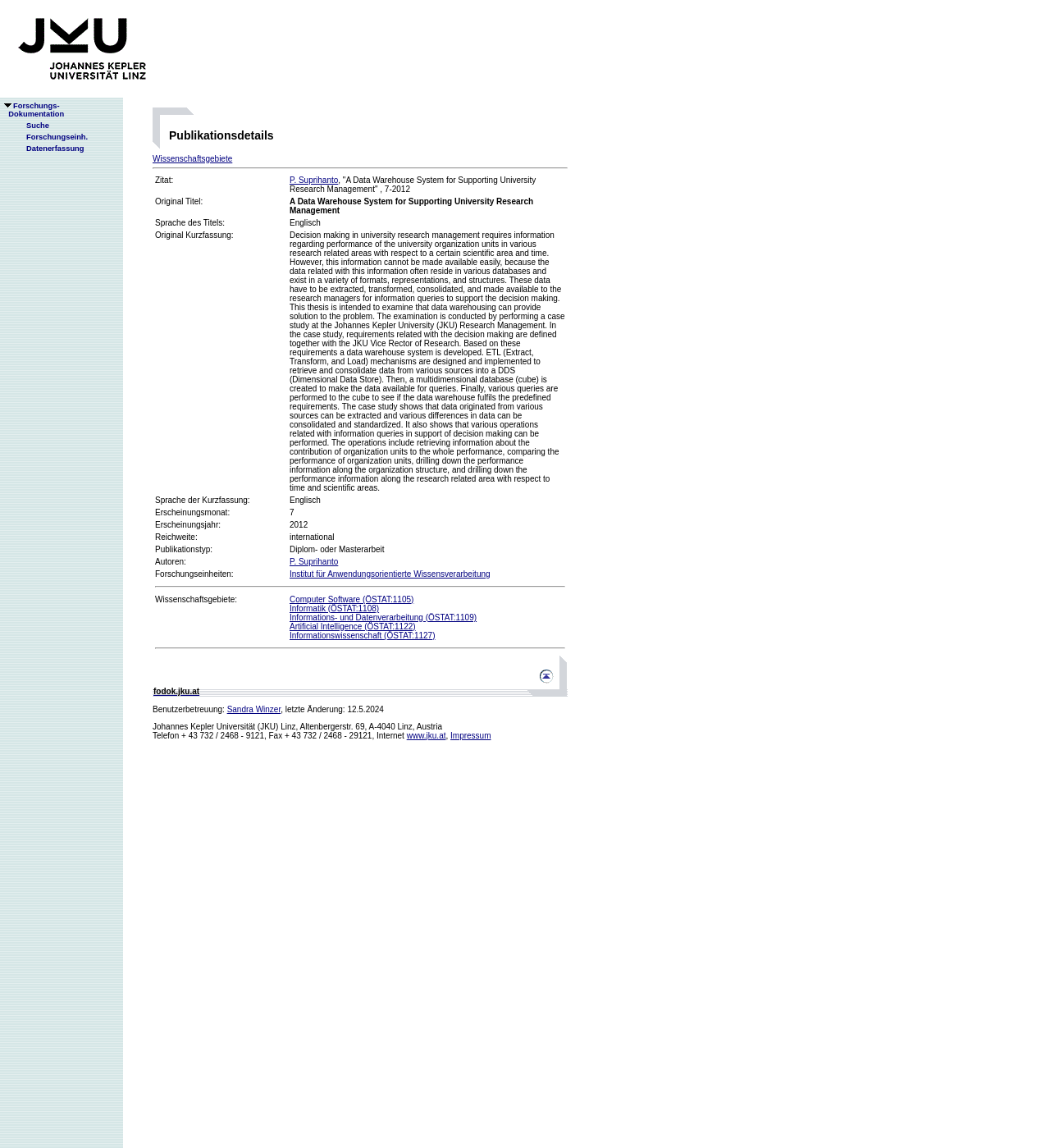Determine the bounding box coordinates for the area that needs to be clicked to fulfill this task: "search in the research documentation". The coordinates must be given as four float numbers between 0 and 1, i.e., [left, top, right, bottom].

[0.0, 0.089, 0.061, 0.103]